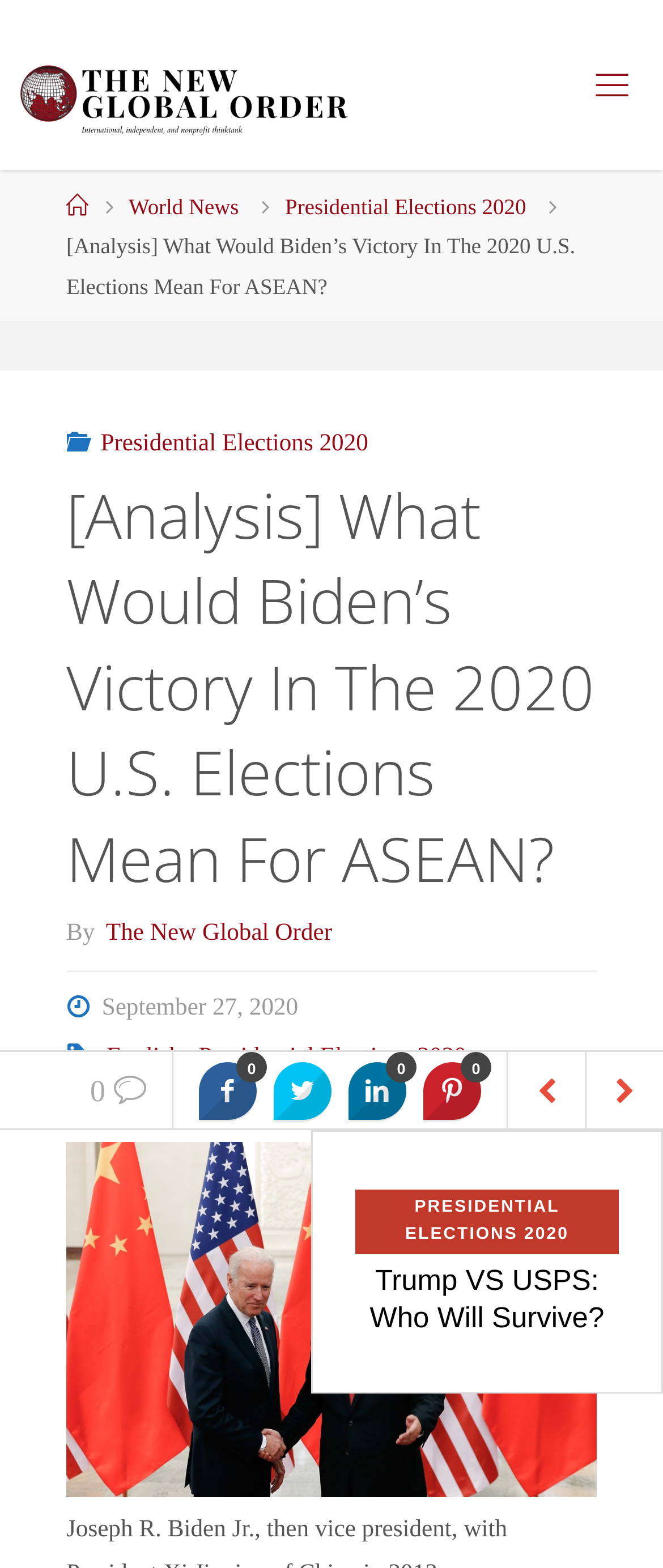Bounding box coordinates are specified in the format (top-left x, top-left y, bottom-right x, bottom-right y). All values are floating point numbers bounded between 0 and 1. Please provide the bounding box coordinate of the region this sentence describes: 0

[0.638, 0.677, 0.726, 0.714]